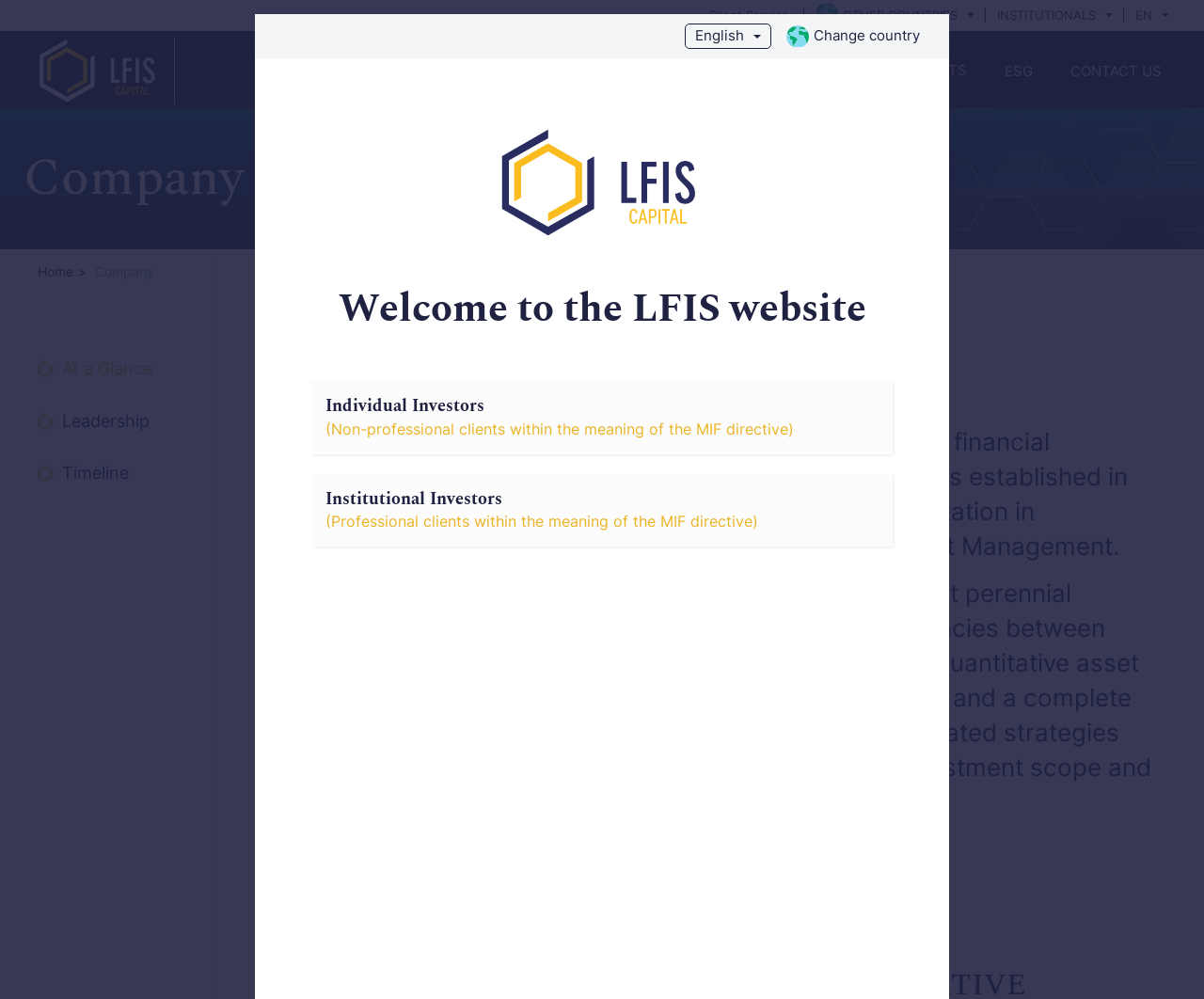Locate the bounding box coordinates of the element that needs to be clicked to carry out the instruction: "Click on Client Service". The coordinates should be given as four float numbers ranging from 0 to 1, i.e., [left, top, right, bottom].

[0.579, 0.002, 0.668, 0.028]